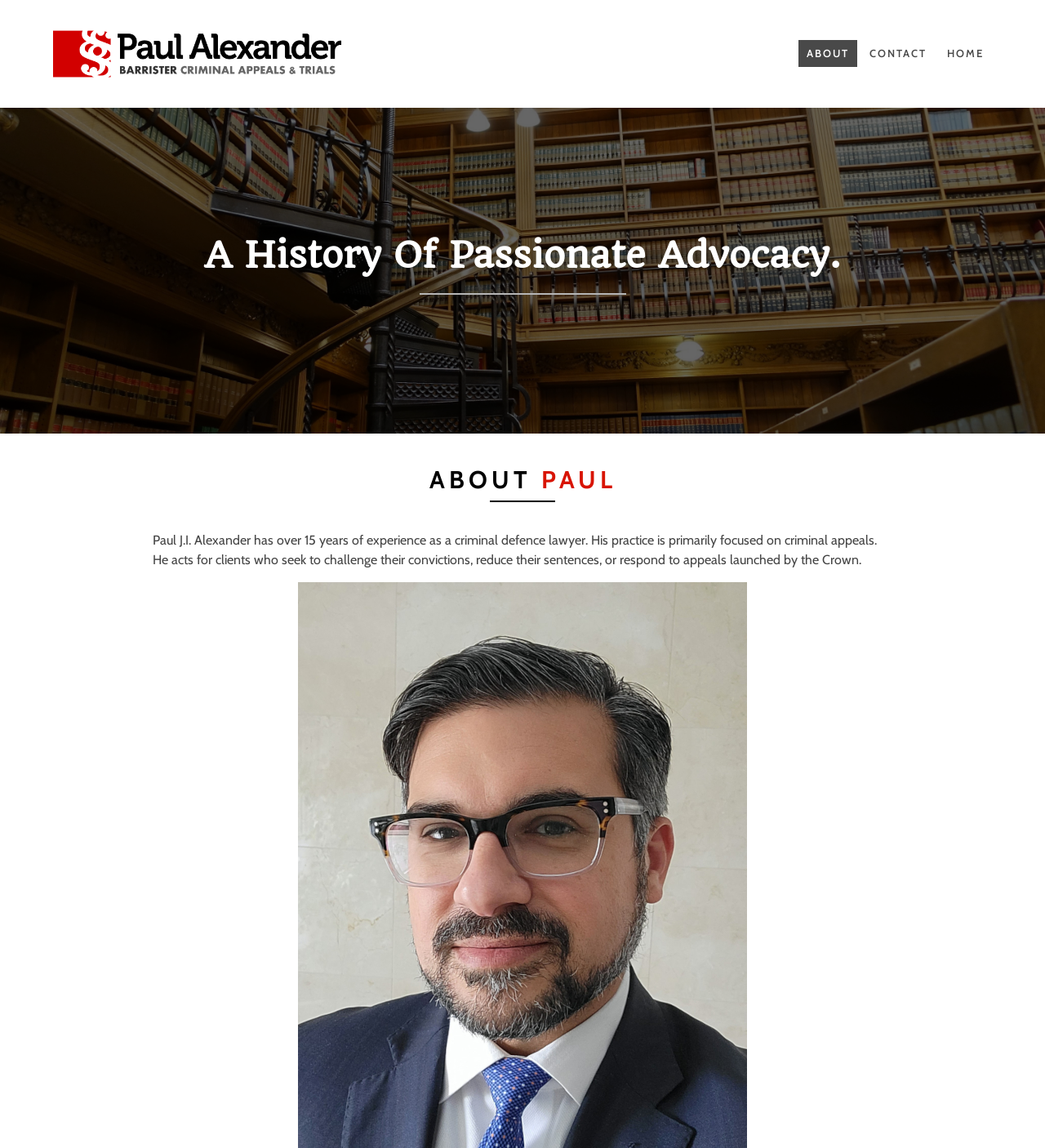What is the purpose of Paul J.I. Alexander's services?
Look at the image and answer the question with a single word or phrase.

To challenge convictions, reduce sentences, or respond to appeals